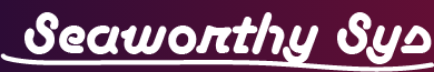Provide a brief response using a word or short phrase to this question:
What is the focus of the company 'Seaworthy Sys'?

Custom clothing